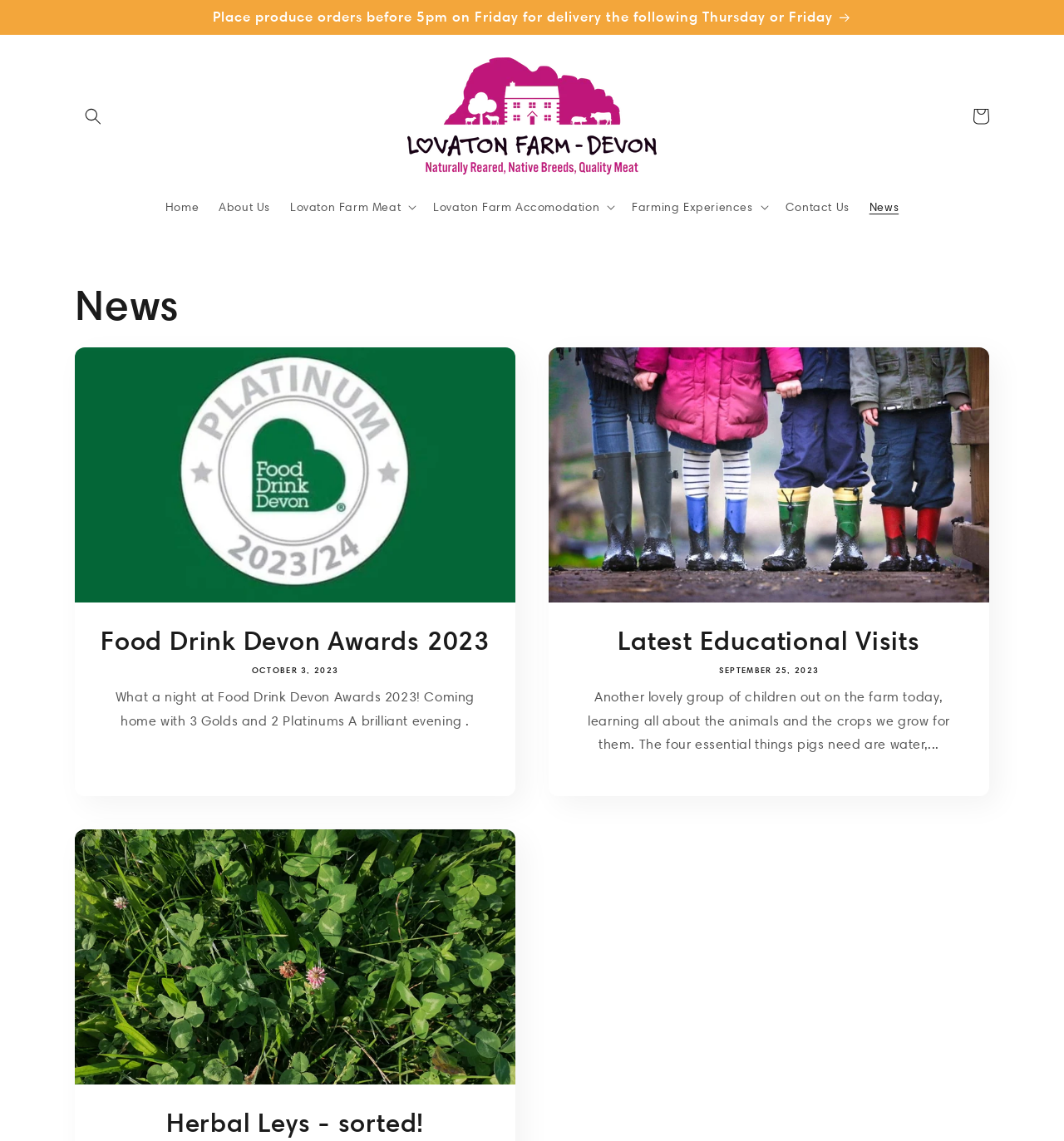Determine the bounding box coordinates for the area that should be clicked to carry out the following instruction: "View Cart".

[0.905, 0.086, 0.939, 0.118]